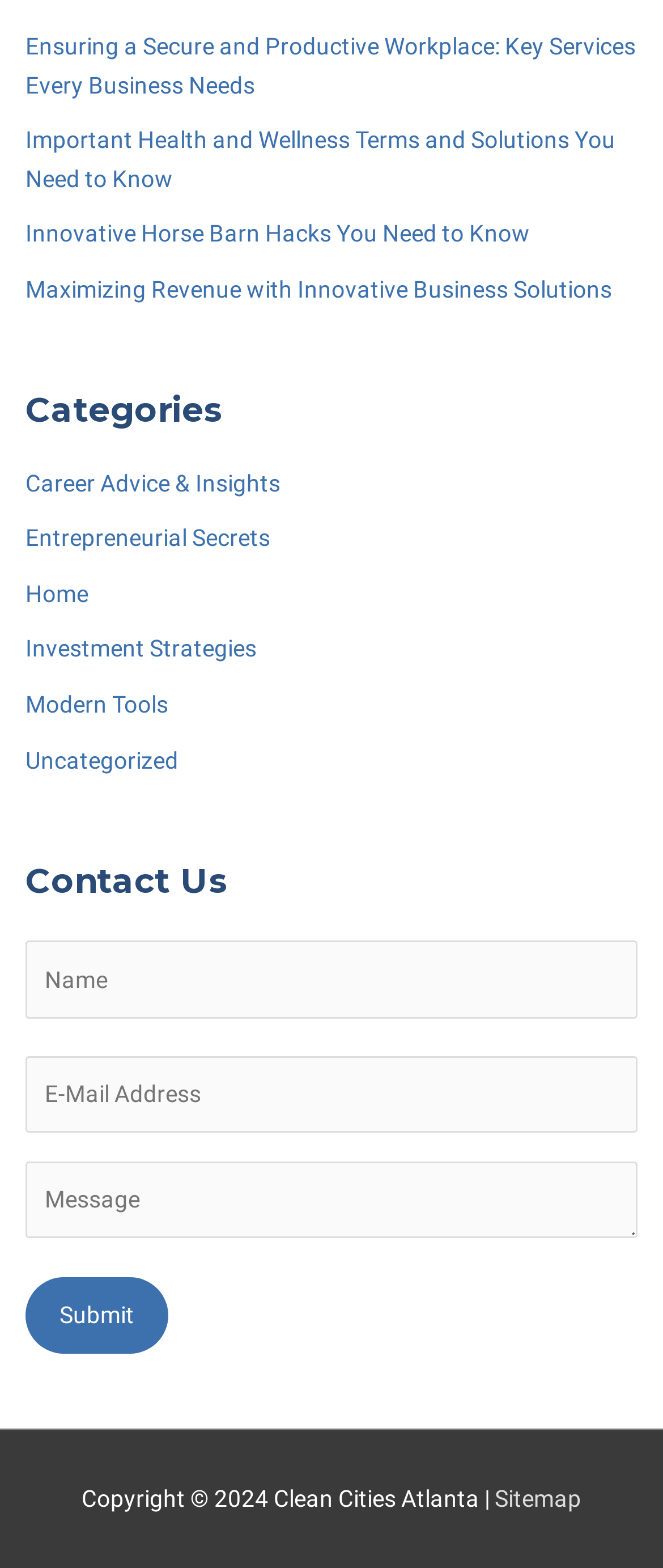Determine the bounding box coordinates of the clickable area required to perform the following instruction: "Click on the 'Career Advice & Insights' link". The coordinates should be represented as four float numbers between 0 and 1: [left, top, right, bottom].

[0.038, 0.299, 0.423, 0.316]